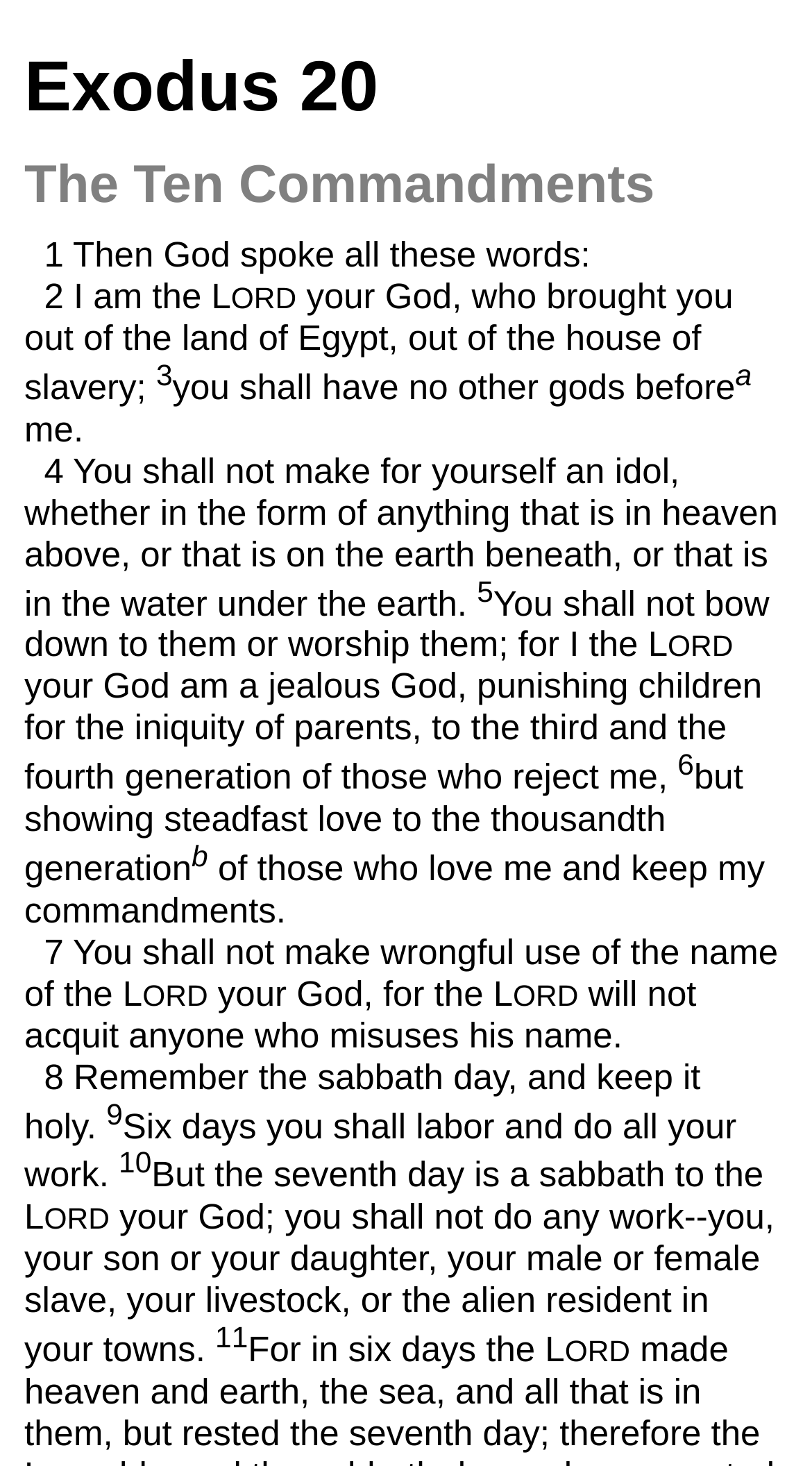With reference to the image, please provide a detailed answer to the following question: How many commandments are listed?

The commandments are listed with superscript numbers, and the last one is numbered 11. This can be seen by examining the superscript elements, such as the one with the text '11'.